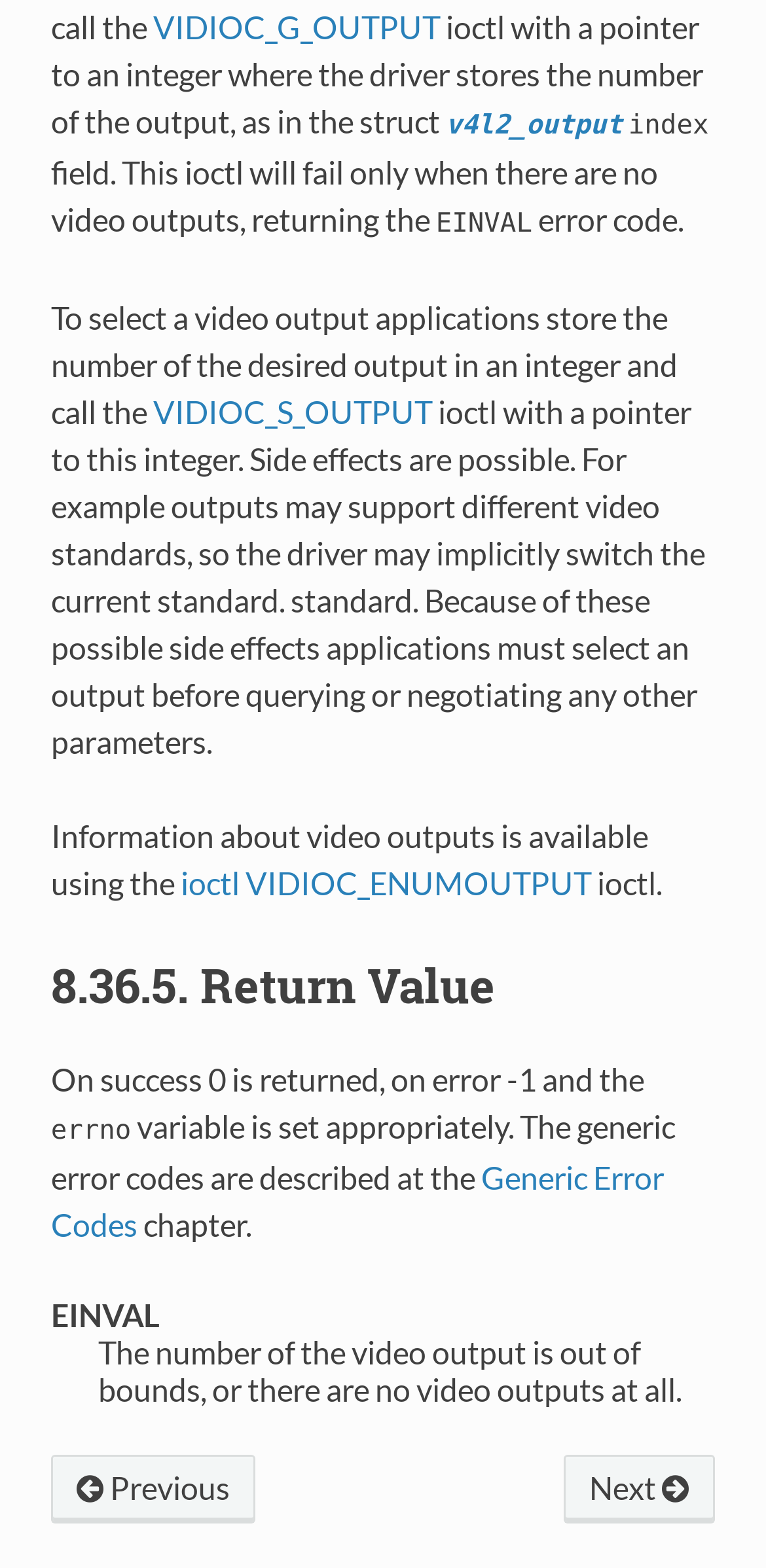Please provide the bounding box coordinates in the format (top-left x, top-left y, bottom-right x, bottom-right y). Remember, all values are floating point numbers between 0 and 1. What is the bounding box coordinate of the region described as: Media Recognition

None